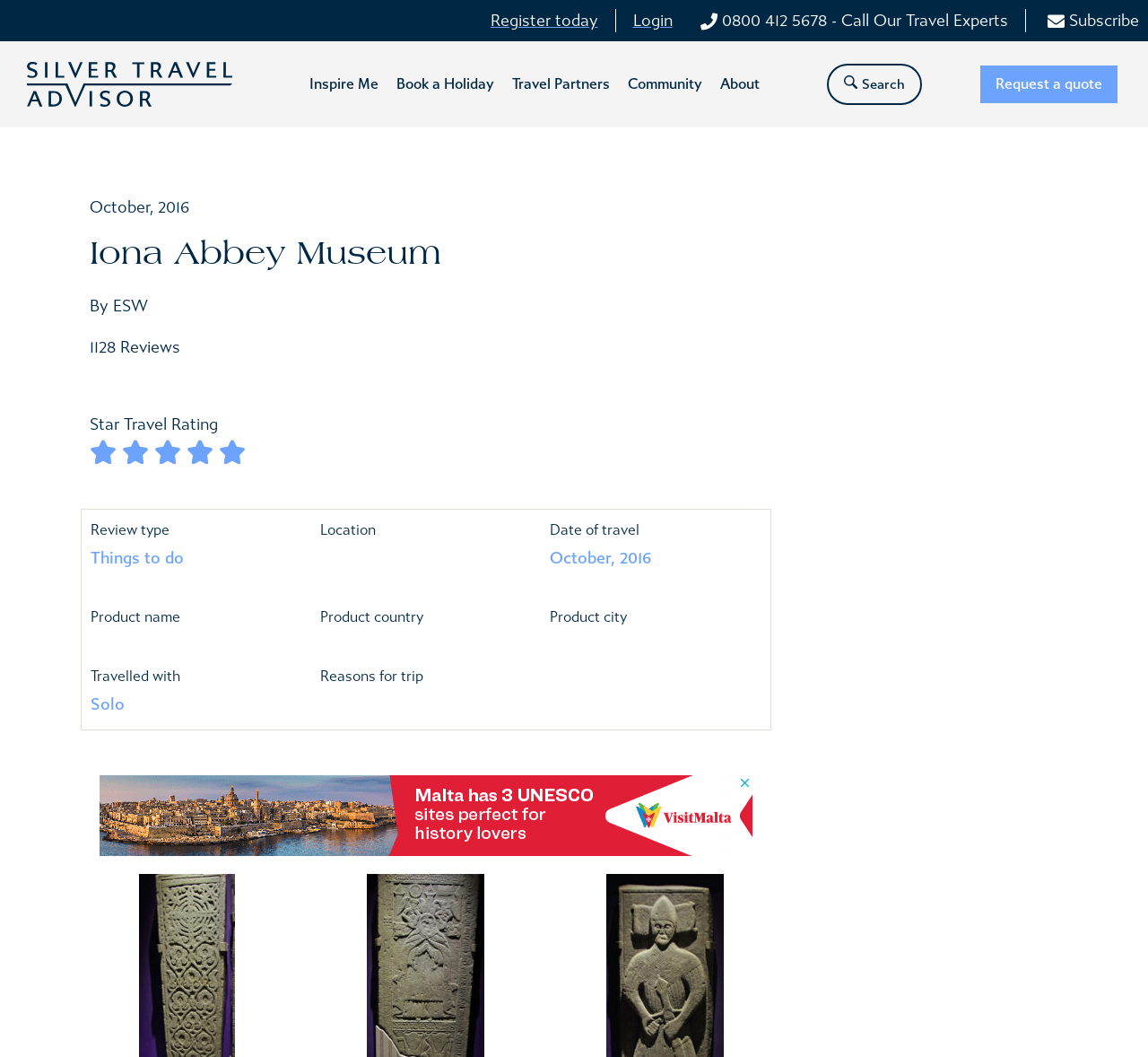Could you specify the bounding box coordinates for the clickable section to complete the following instruction: "Call Our Travel Experts"?

[0.607, 0.008, 0.878, 0.031]